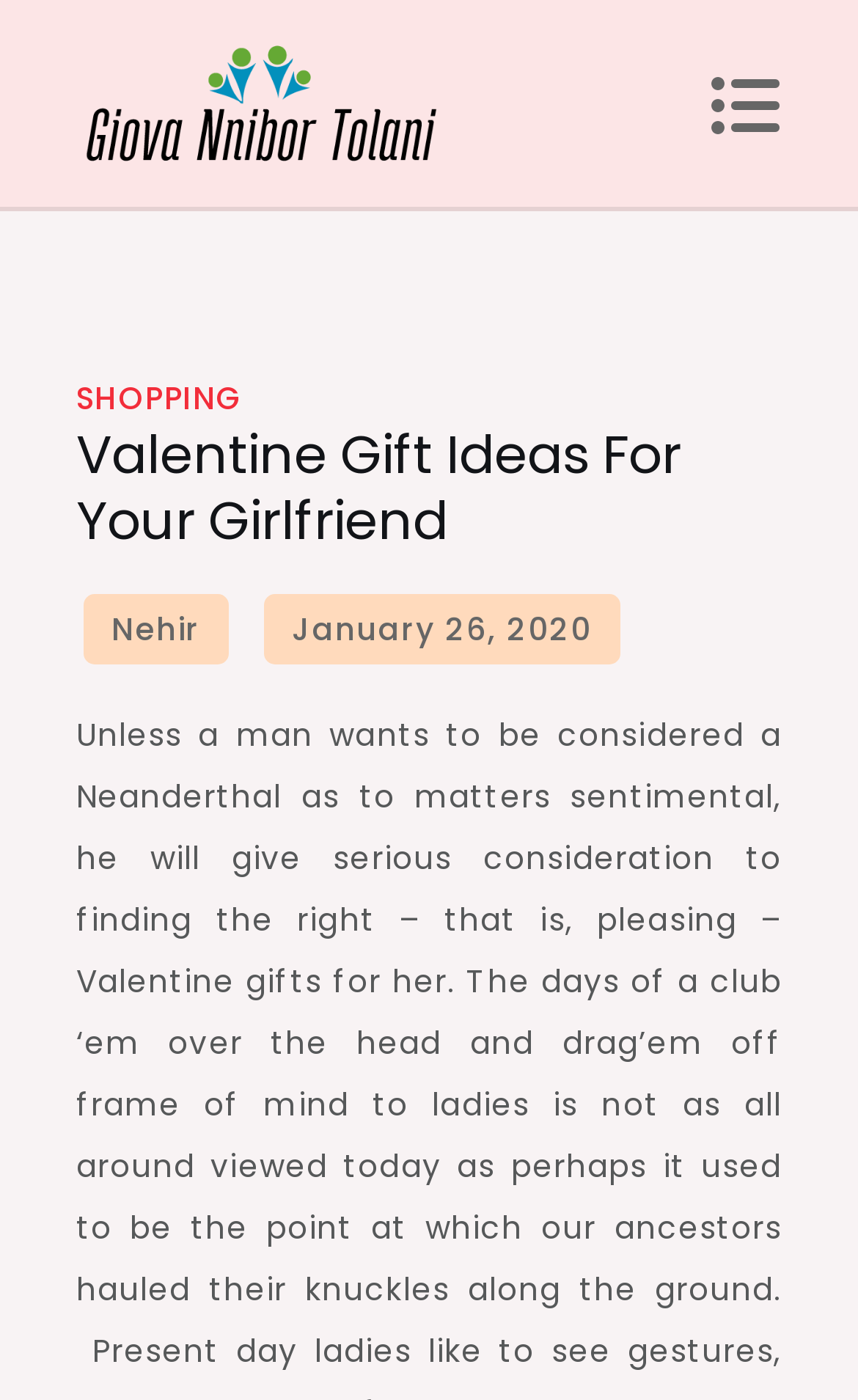What is the date of the article?
Based on the screenshot, give a detailed explanation to answer the question.

The date 'January 26, 2020' is mentioned in the webpage, specifically in the section below the header. This date is likely associated with the article or blog post being displayed on the webpage.